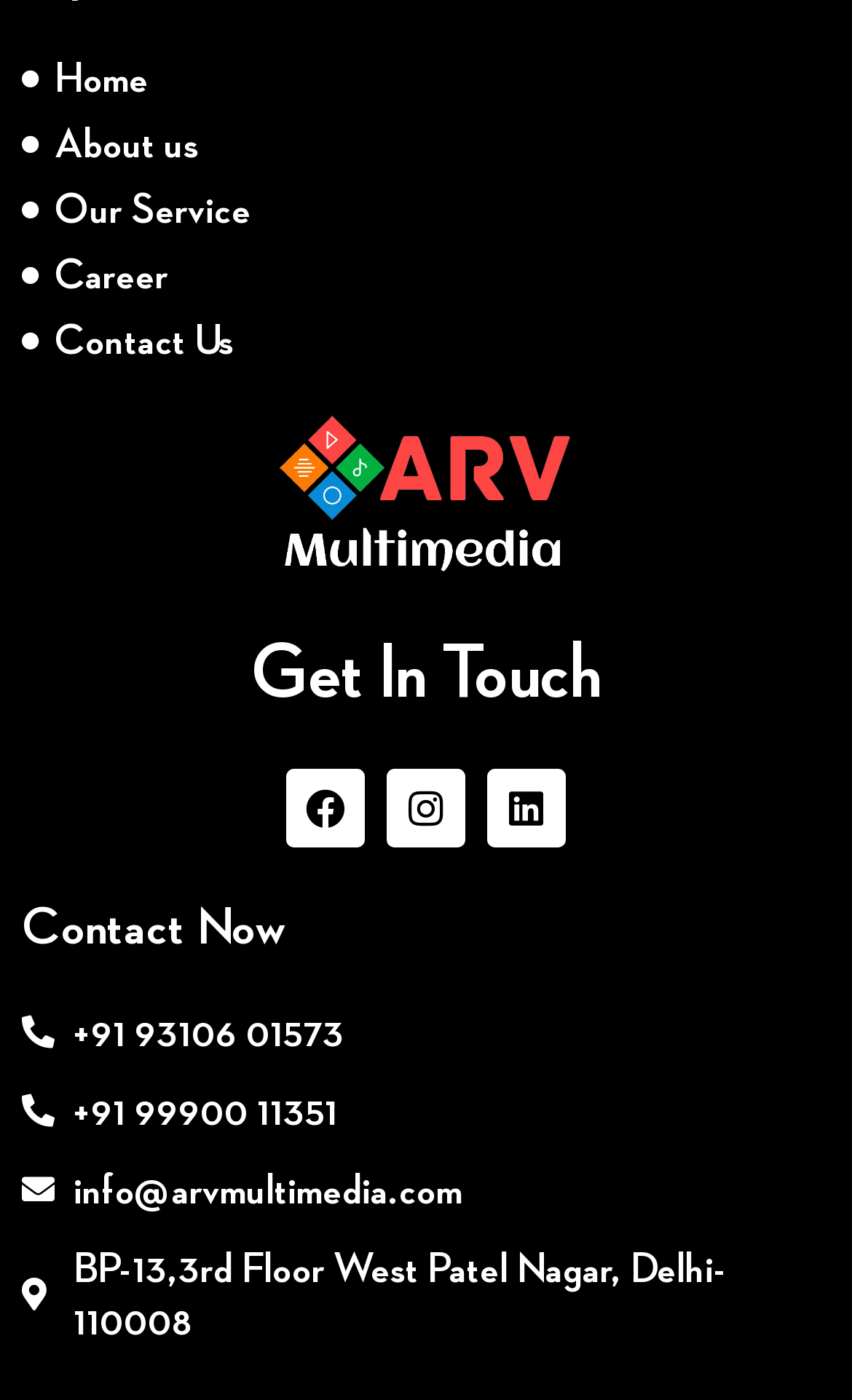Determine the coordinates of the bounding box that should be clicked to complete the instruction: "Click on Linkedin". The coordinates should be represented by four float numbers between 0 and 1: [left, top, right, bottom].

[0.572, 0.549, 0.664, 0.606]